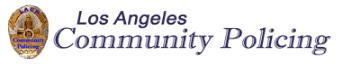What does the badge emblem signify?
Provide a detailed answer to the question, using the image to inform your response.

The badge emblem signifies the connection to law enforcement and community safety initiatives, indicating that the Los Angeles Community Policing program is a law enforcement-led initiative focused on community safety.